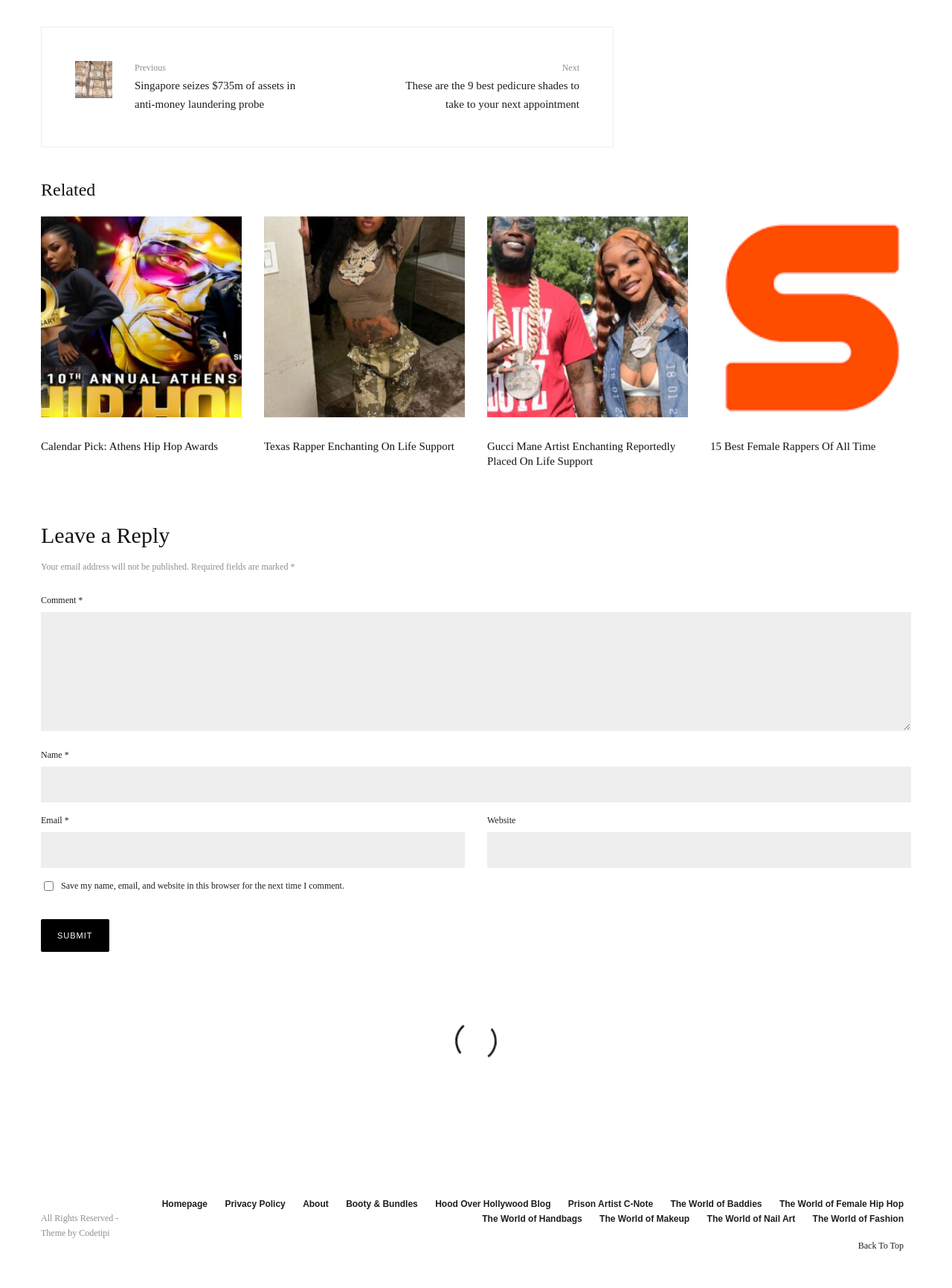What is the purpose of the comment section?
From the image, respond with a single word or phrase.

Leave a reply